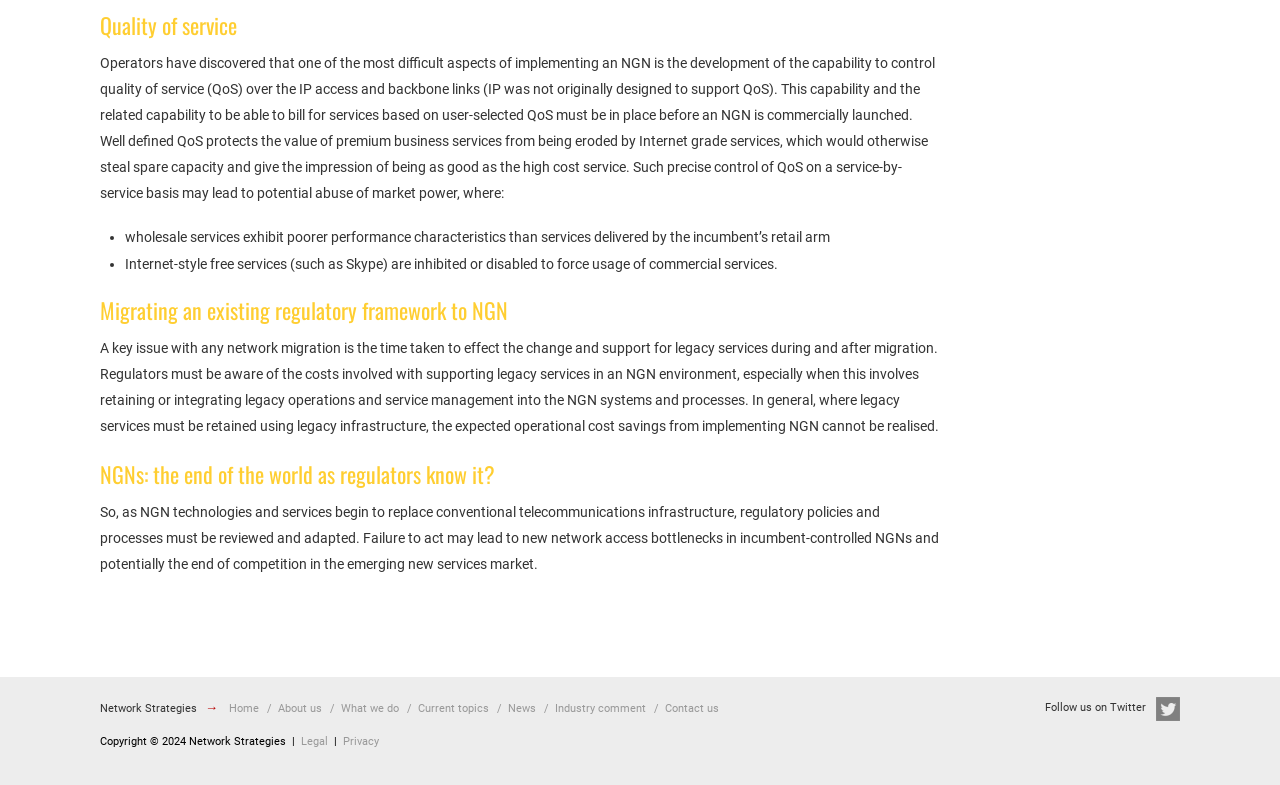Use a single word or phrase to answer the question:
What social media platform is mentioned on the webpage?

Twitter